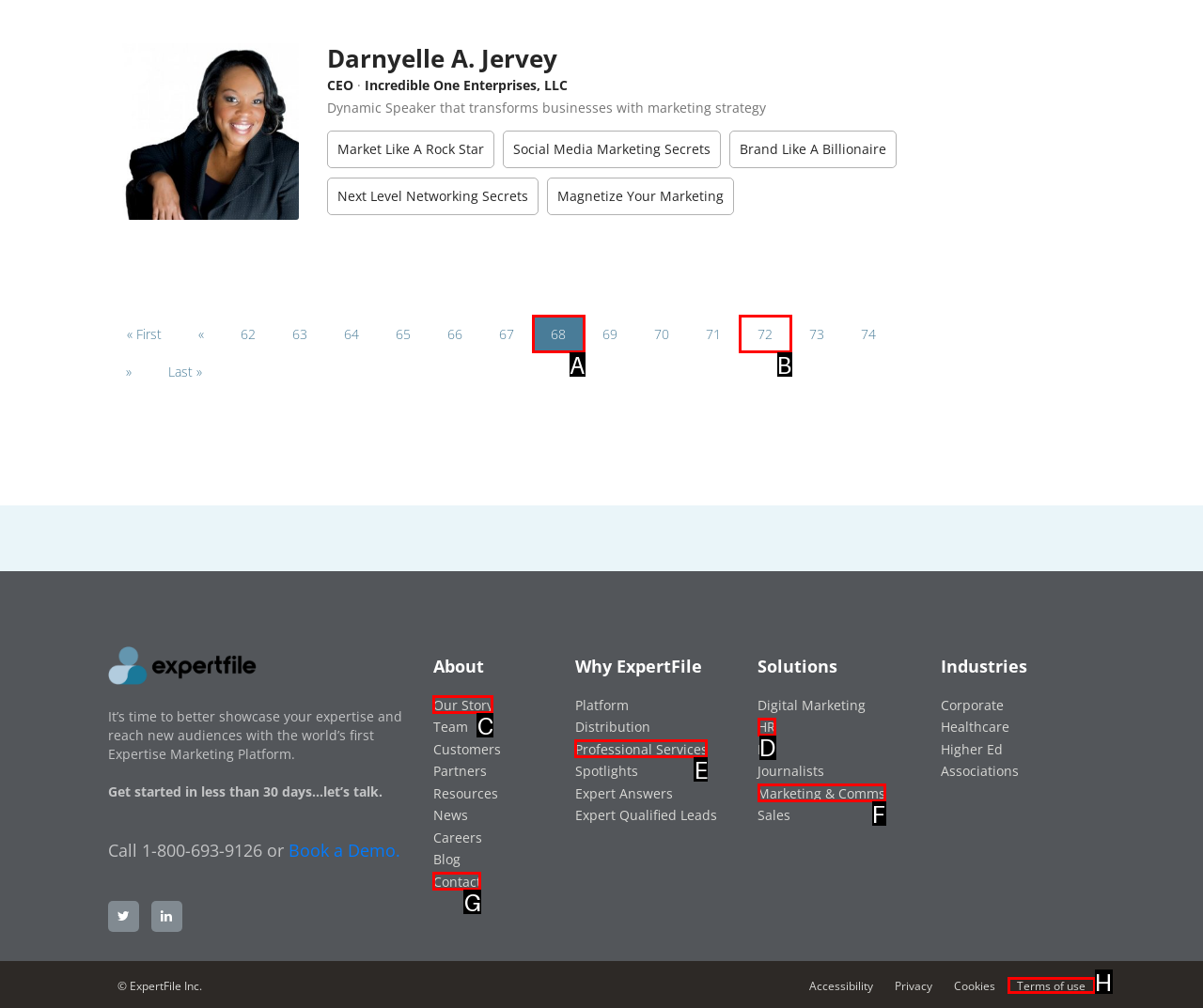Tell me which UI element to click to fulfill the given task: Learn about the company's story. Respond with the letter of the correct option directly.

C